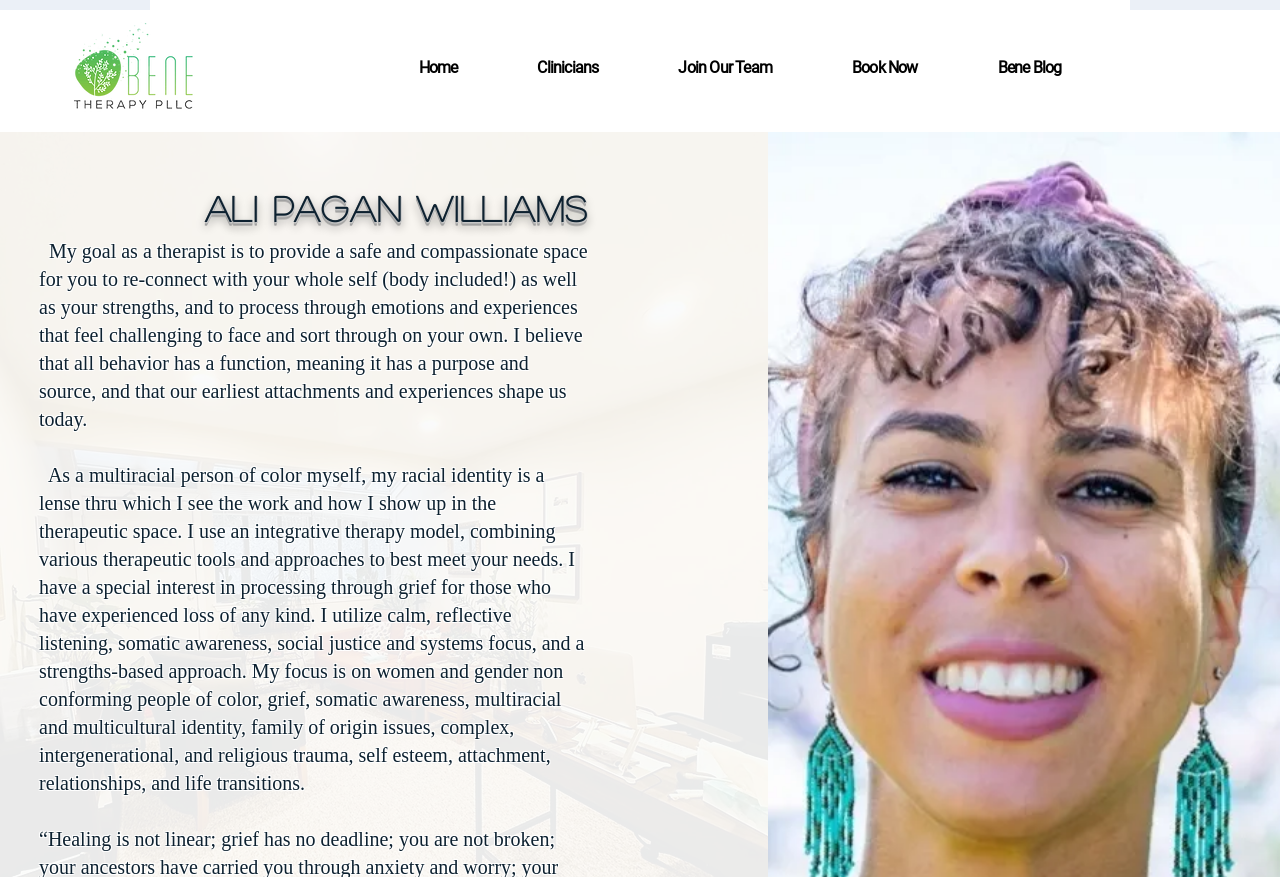Given the webpage screenshot, identify the bounding box of the UI element that matches this description: "Book Now".

[0.638, 0.06, 0.745, 0.095]